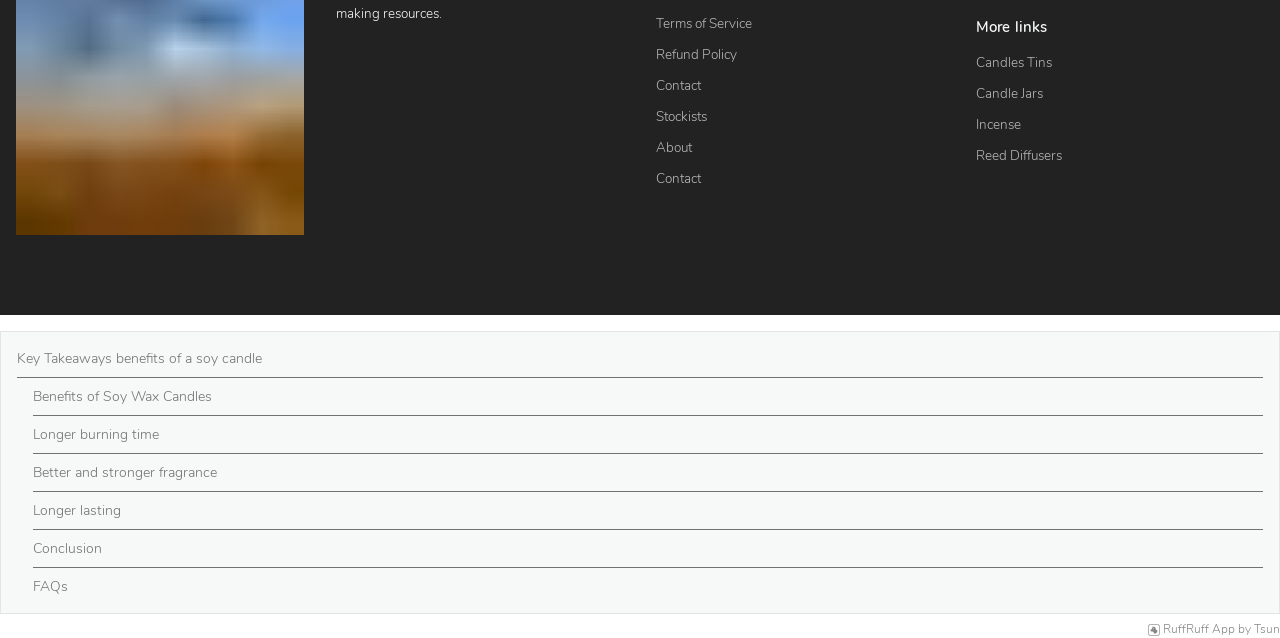What is the last section of the webpage?
Using the visual information, respond with a single word or phrase.

FAQs